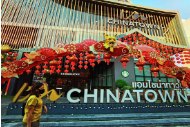Based on the image, give a detailed response to the question: What type of architecture is featured in the background?

The background of the image showcases modern architecture, which contrasts with the traditional cultural heritage of the Chinatown, highlighting the blend of old and new in contemporary urban life.